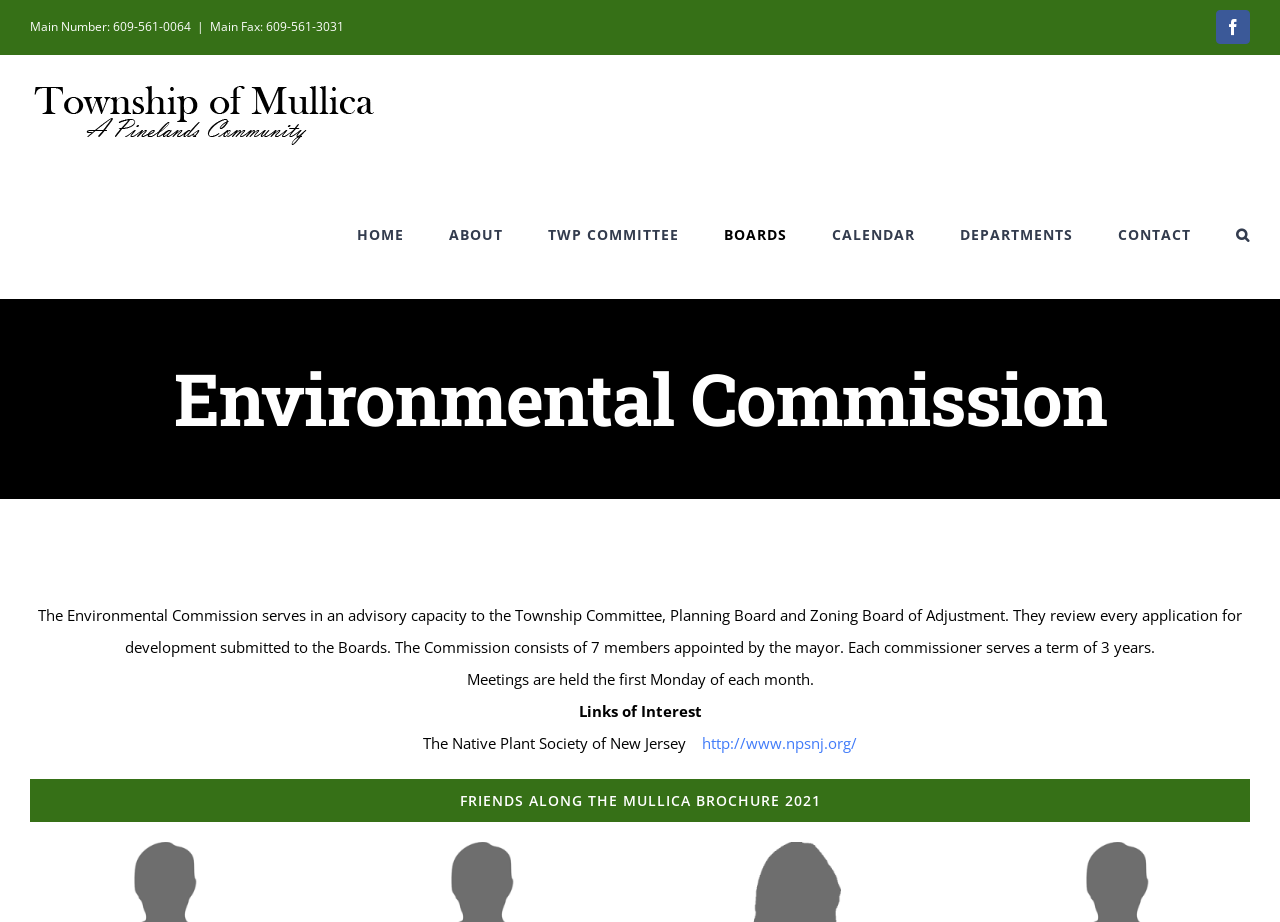Provide the bounding box coordinates for the UI element that is described by this text: "TWP COMMITTEE". The coordinates should be in the form of four float numbers between 0 and 1: [left, top, right, bottom].

[0.428, 0.187, 0.53, 0.323]